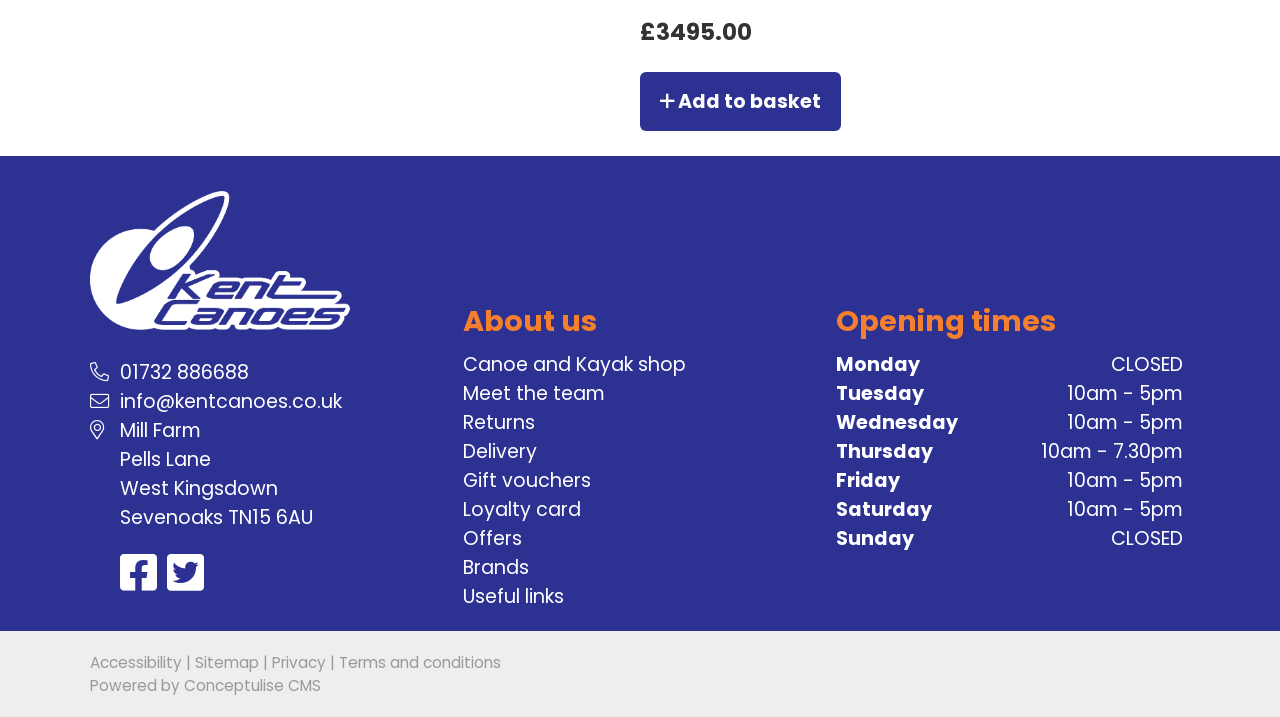Please indicate the bounding box coordinates of the element's region to be clicked to achieve the instruction: "Learn about us". Provide the coordinates as four float numbers between 0 and 1, i.e., [left, top, right, bottom].

[0.362, 0.428, 0.633, 0.468]